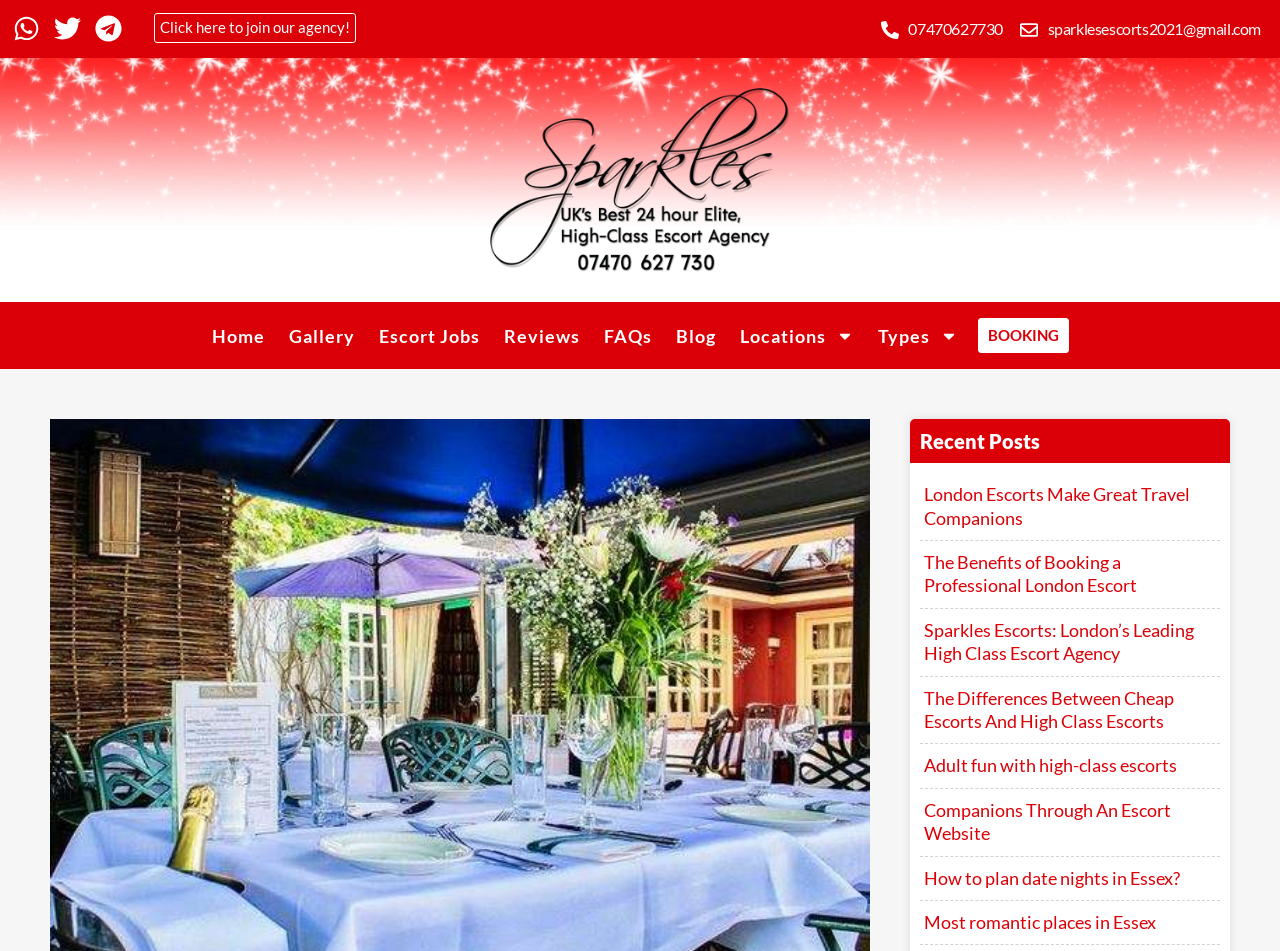Please provide a detailed answer to the question below based on the screenshot: 
How many recent posts are there?

I counted the number of recent posts by looking at the links under the 'Recent Posts' heading, where I found 8 links to different articles.